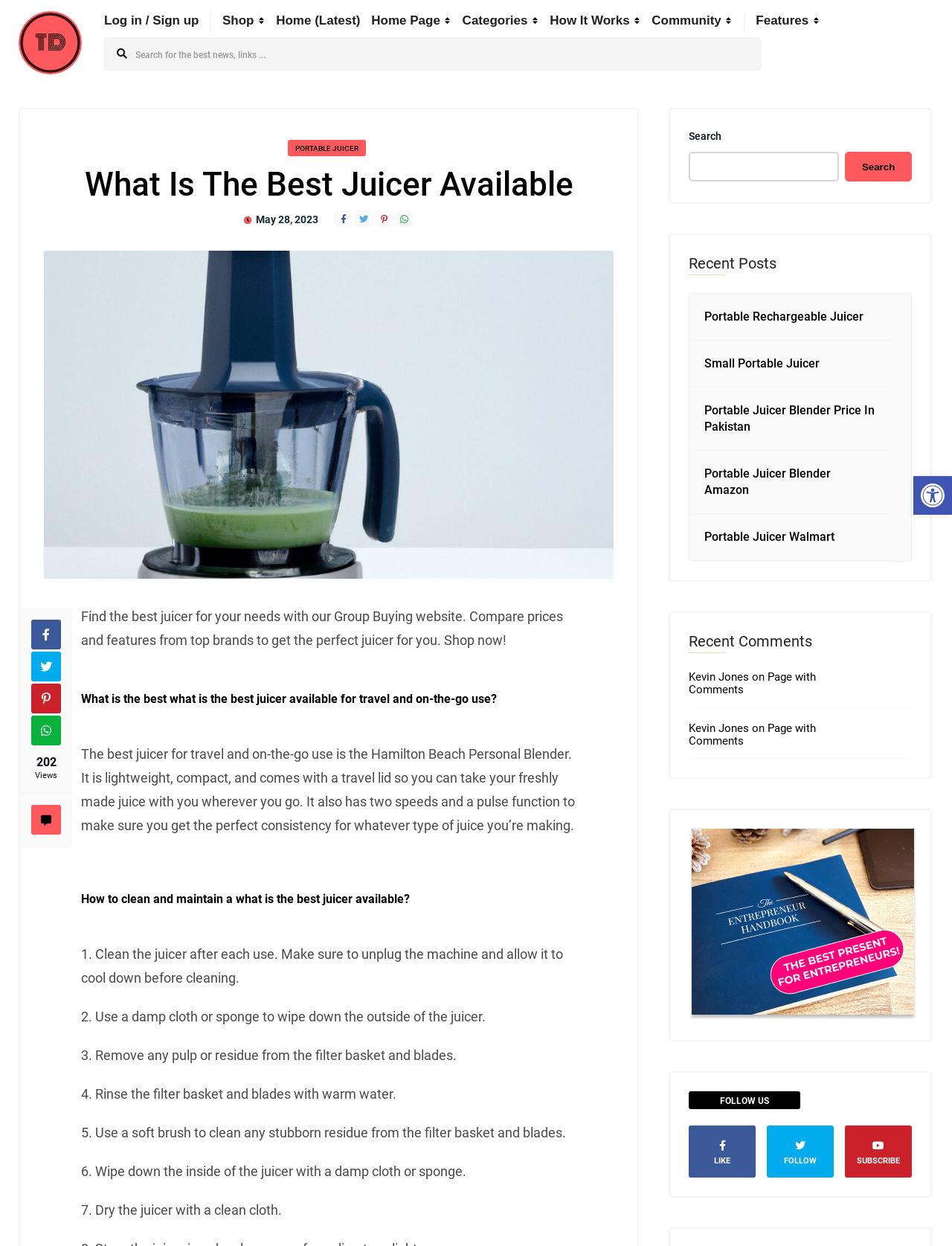Please locate the bounding box coordinates of the element that should be clicked to achieve the given instruction: "Shop now".

[0.234, 0.003, 0.278, 0.029]